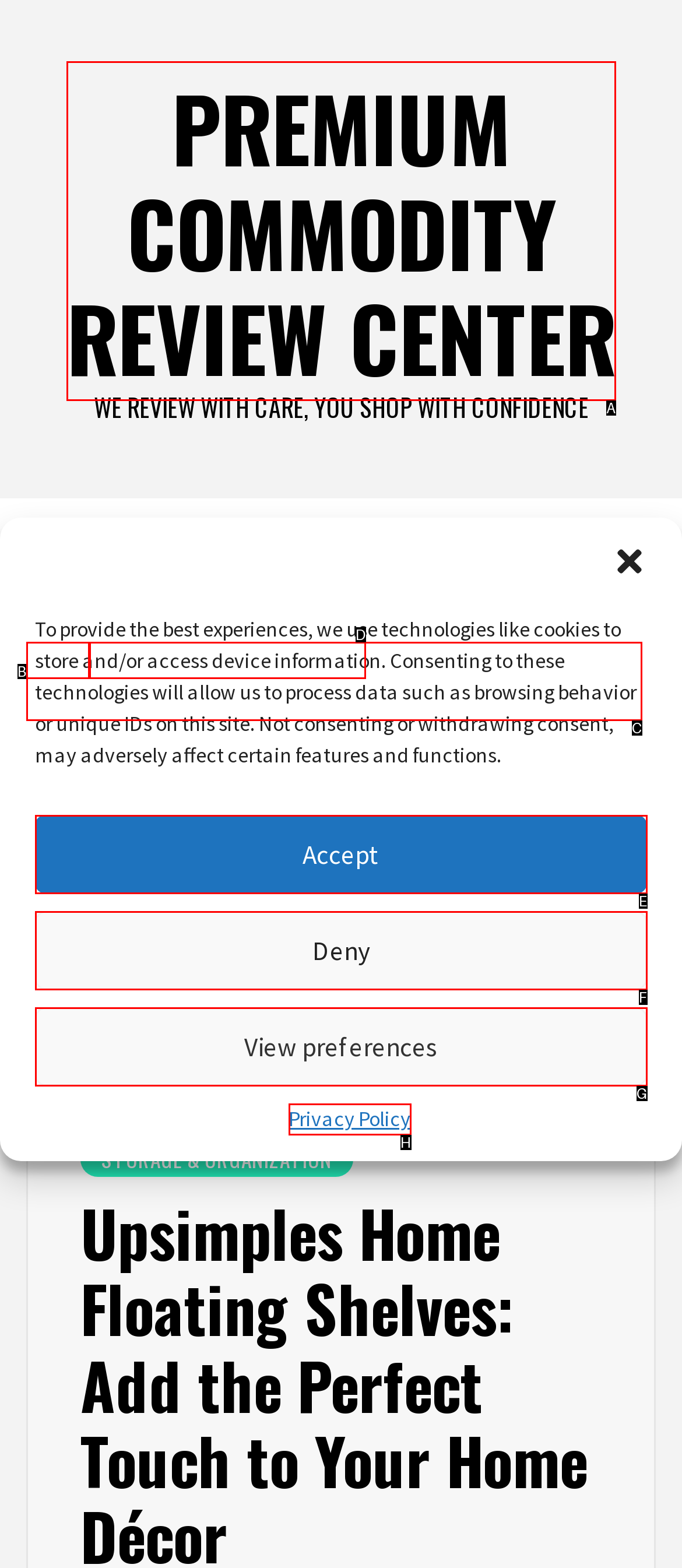Tell me which one HTML element best matches the description: Privacy Policy
Answer with the option's letter from the given choices directly.

H